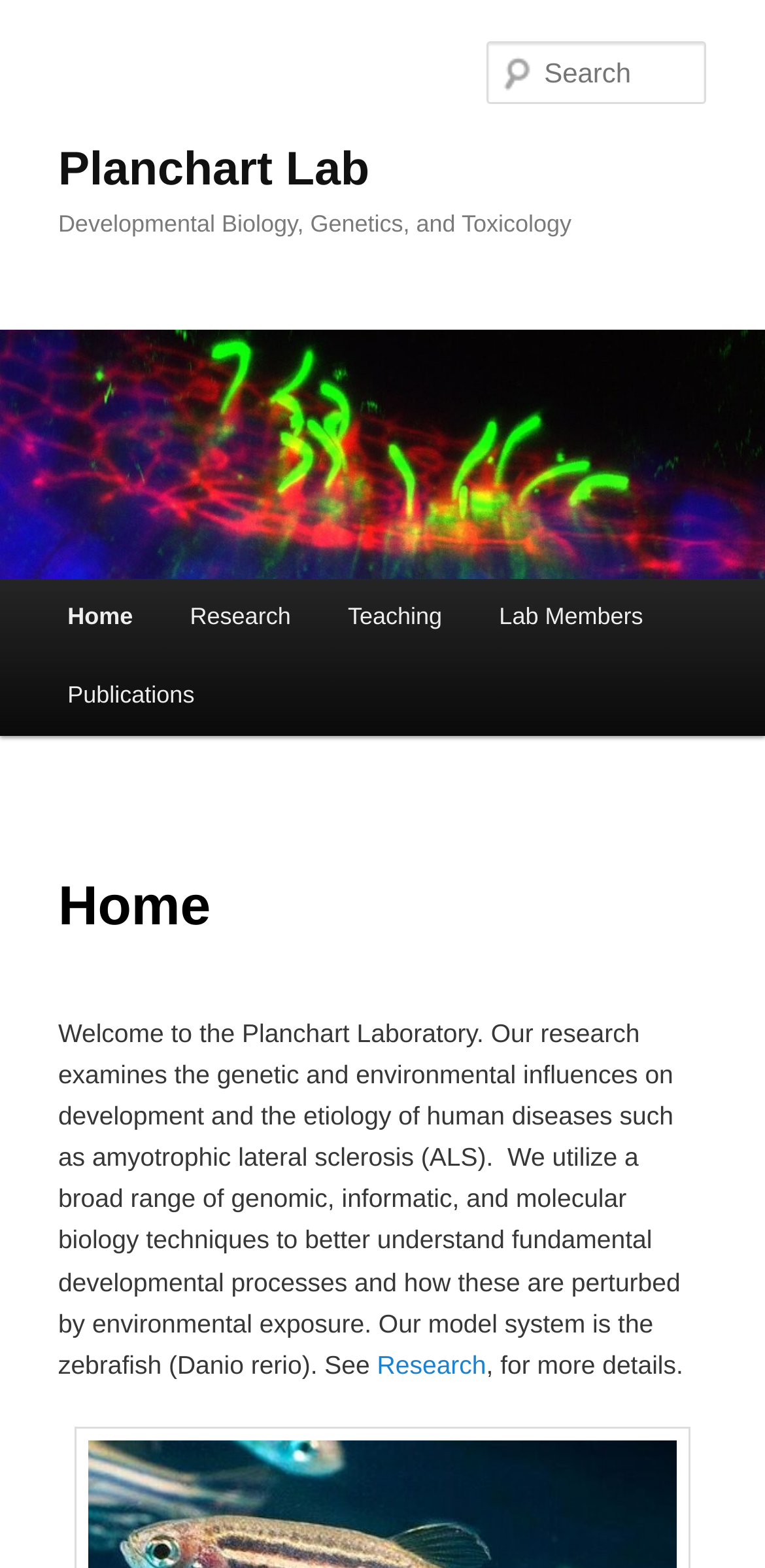What is the model system used in the laboratory?
Answer the question using a single word or phrase, according to the image.

Zebrafish